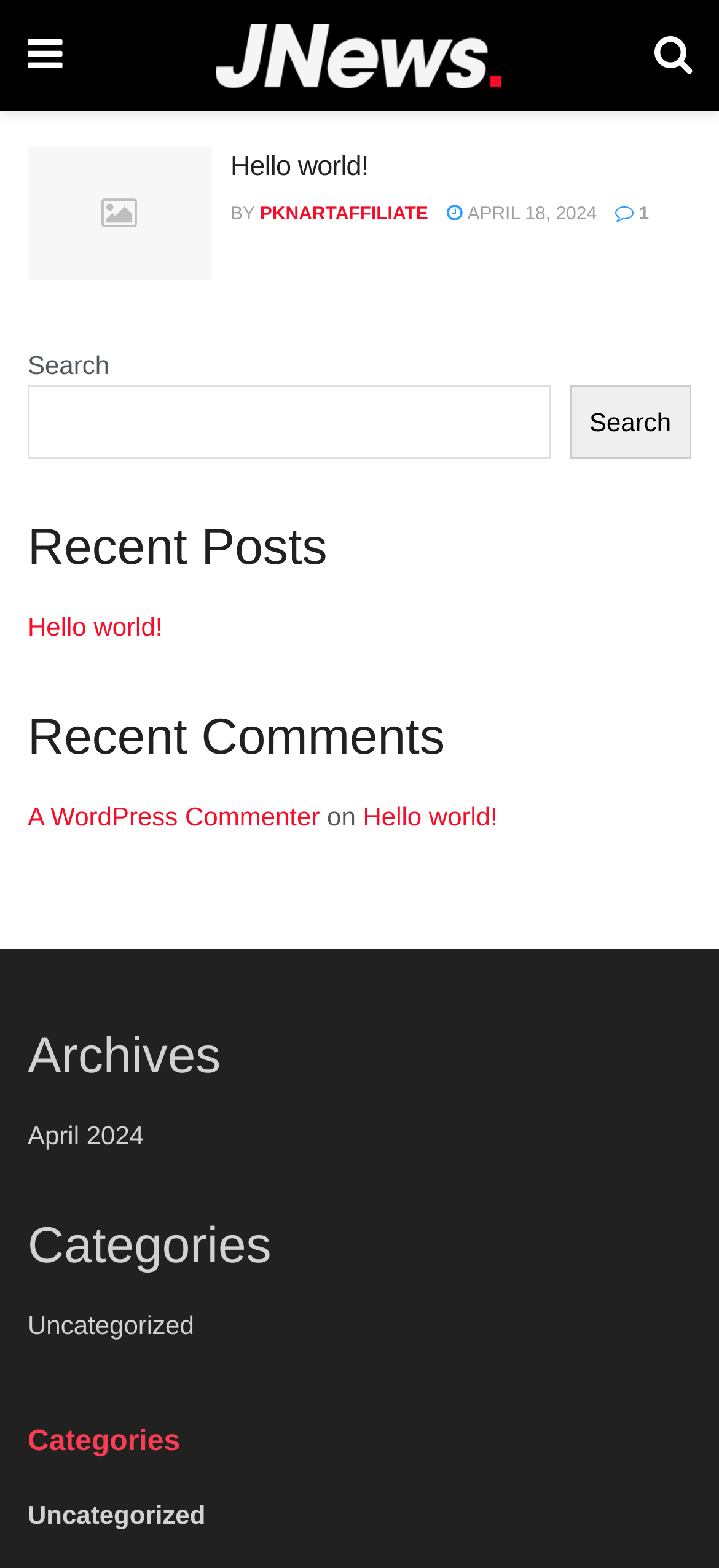Given the webpage screenshot, identify the bounding box of the UI element that matches this description: "April 2024".

[0.038, 0.715, 0.2, 0.734]